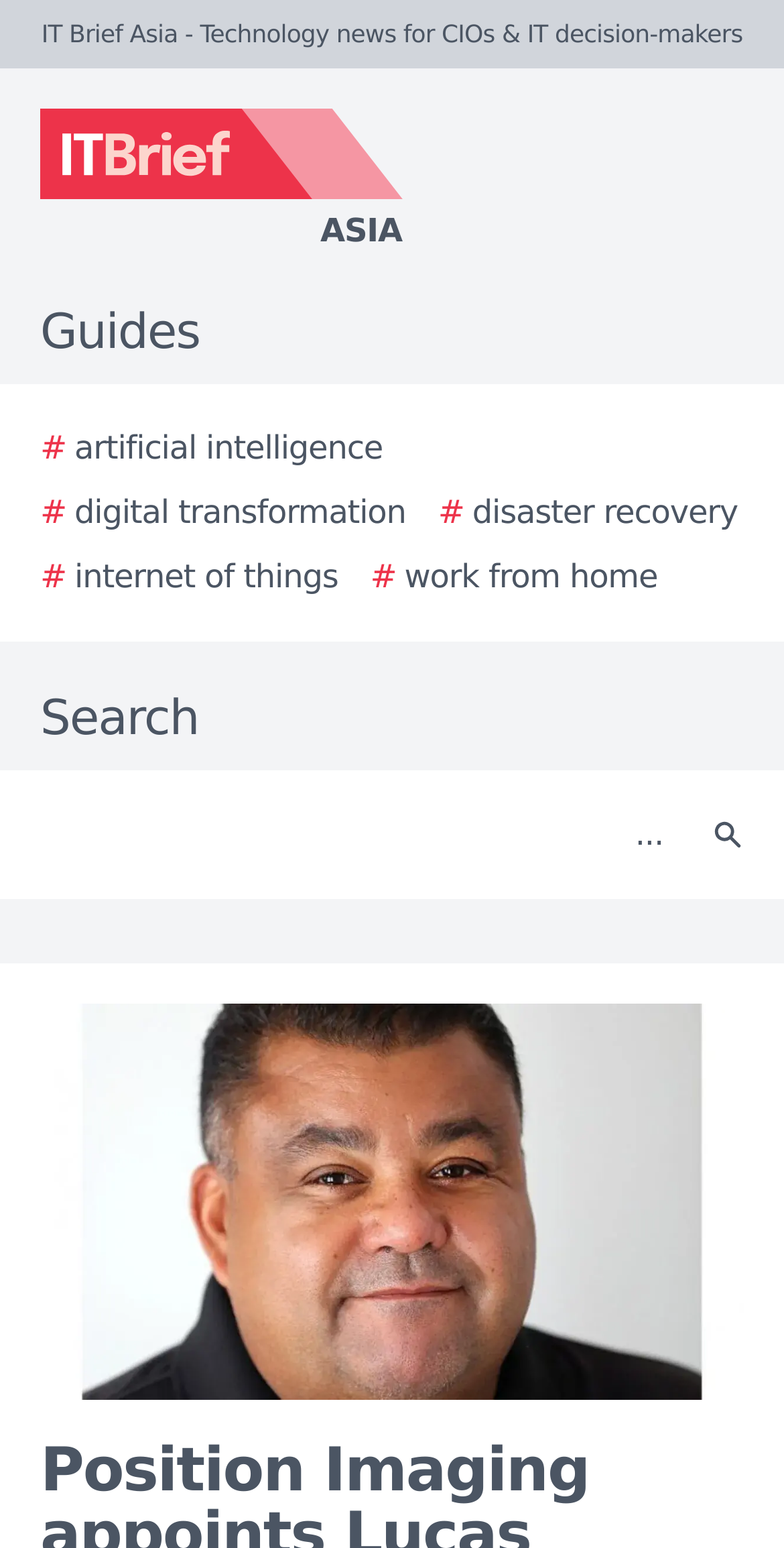Specify the bounding box coordinates of the element's area that should be clicked to execute the given instruction: "Click on the IT Brief Asia logo". The coordinates should be four float numbers between 0 and 1, i.e., [left, top, right, bottom].

[0.0, 0.07, 0.923, 0.165]